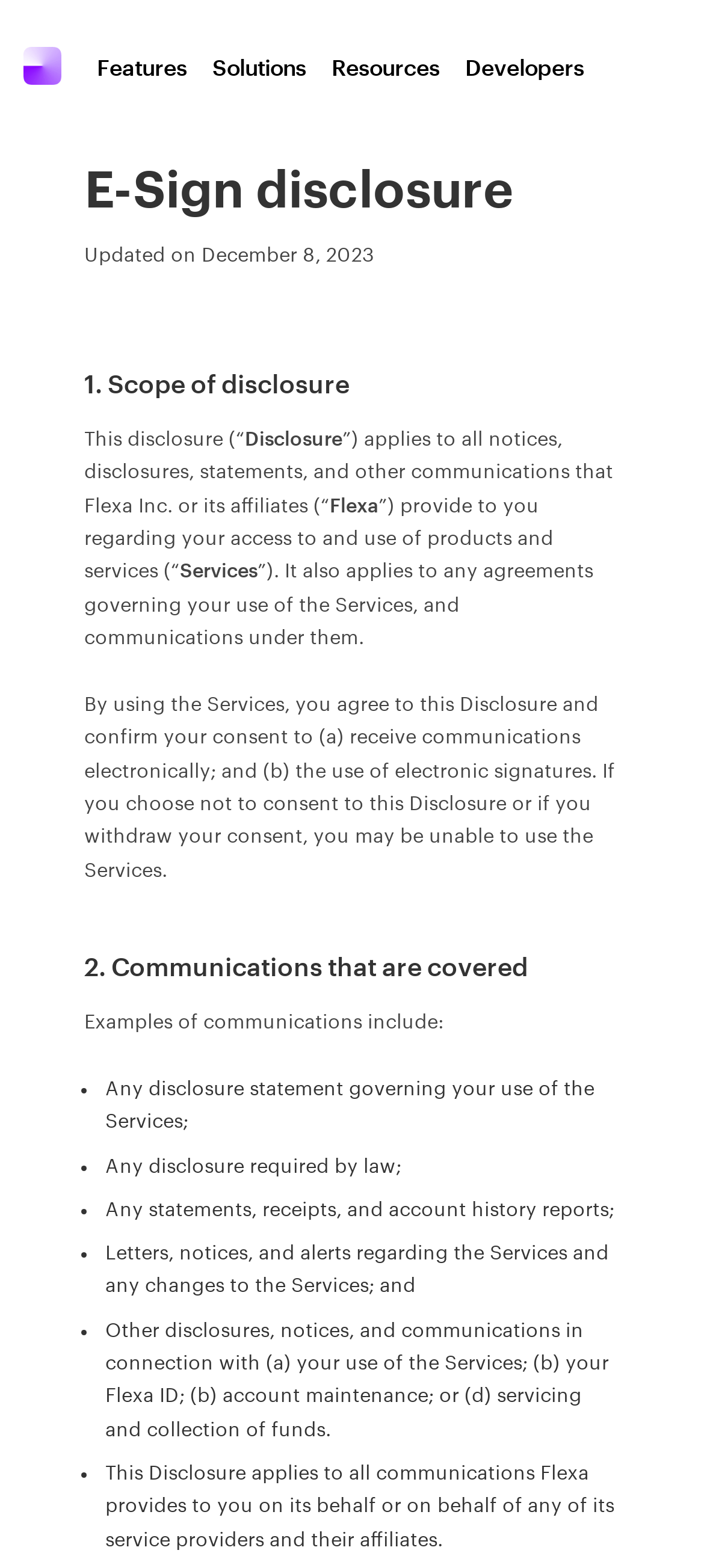What is the scope of this disclosure?
Please answer the question with as much detail as possible using the screenshot.

The scope of this disclosure applies to all notices, disclosures, statements, and other communications that Flexa Inc. or its affiliates provide to users regarding their access to and use of products and services, as stated in the paragraph starting with 'This disclosure (“...'.